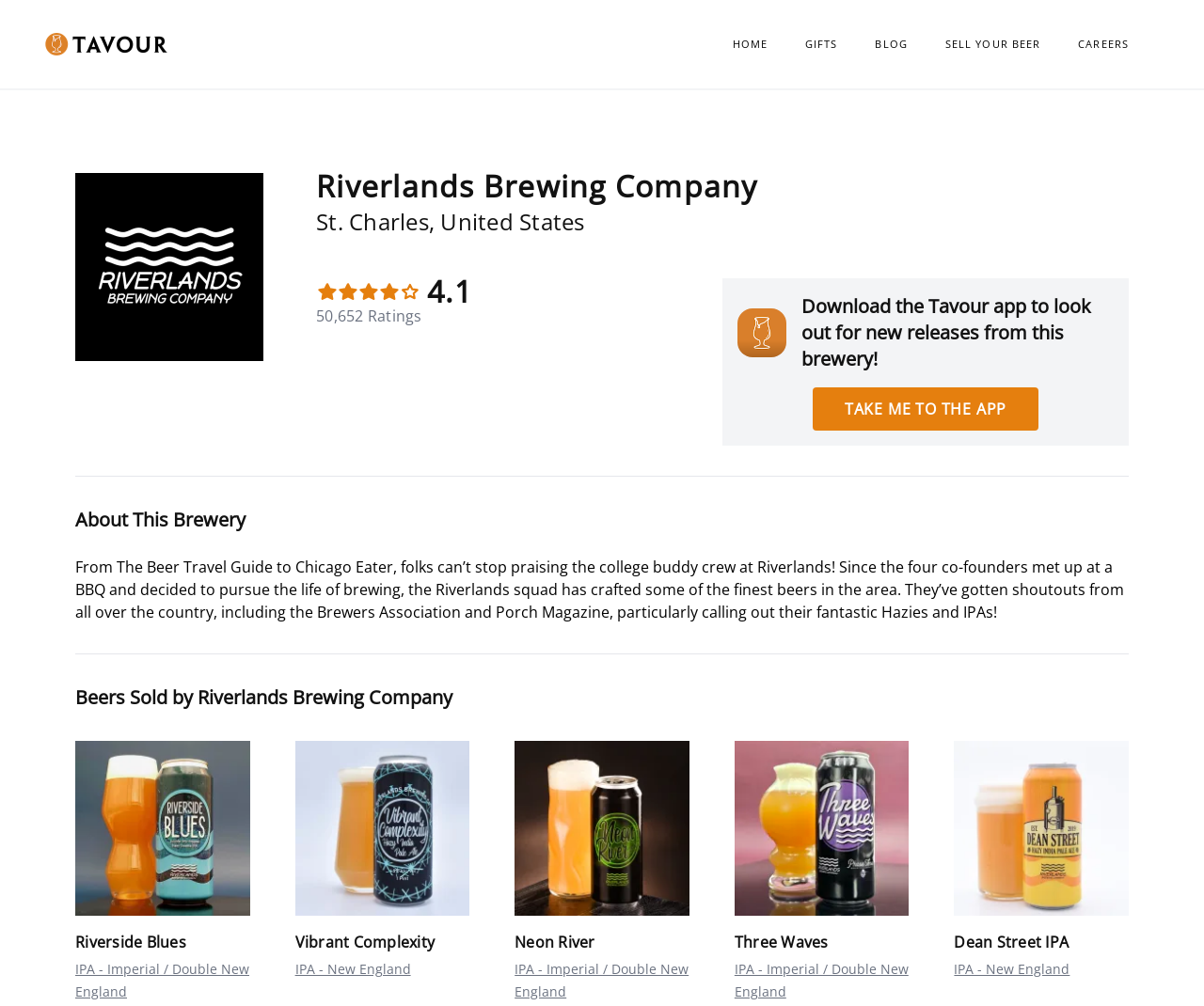Give a short answer using one word or phrase for the question:
What is the location of Riverlands Brewing Company?

St. Charles, United States